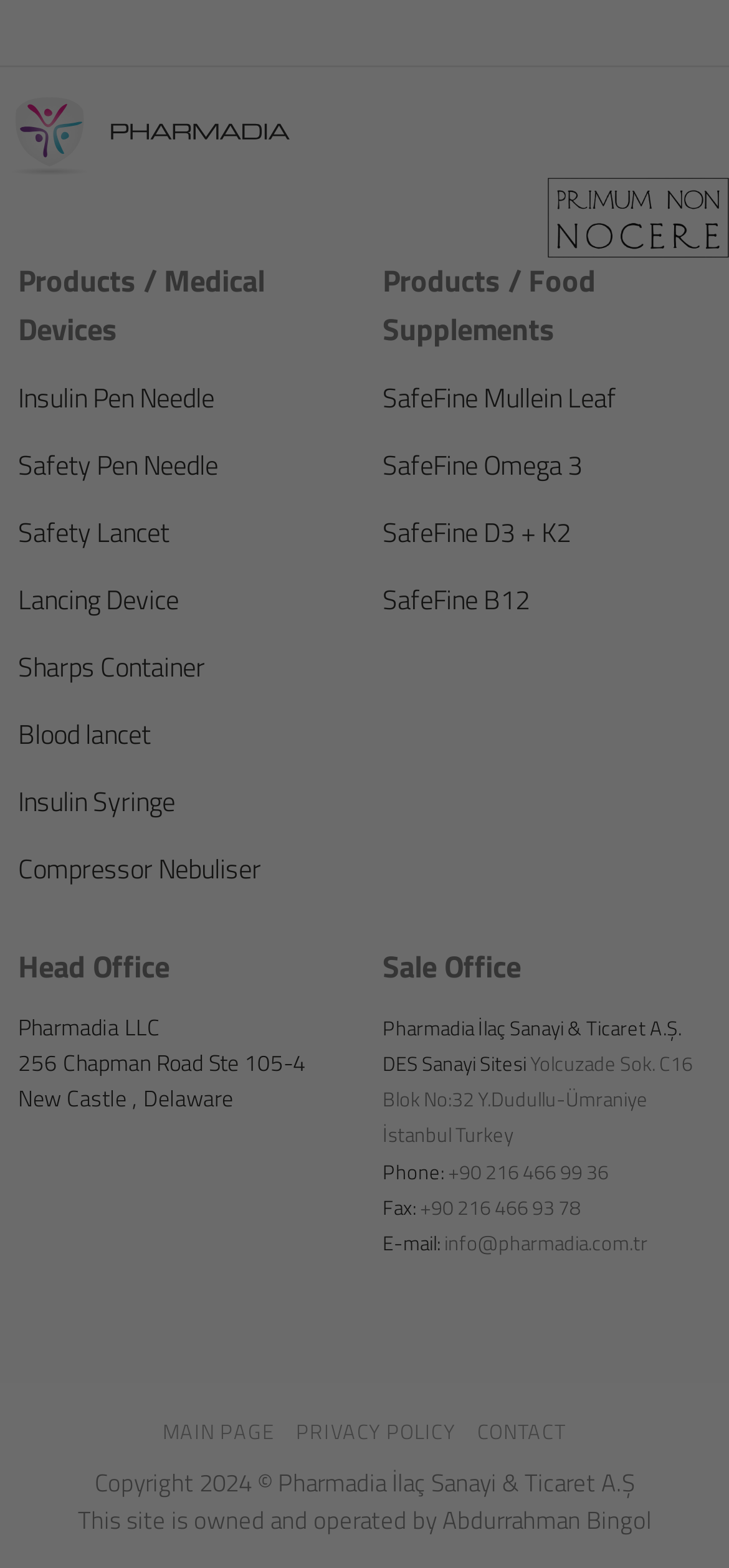What is the company name of the head office? Examine the screenshot and reply using just one word or a brief phrase.

Pharmadia LLC